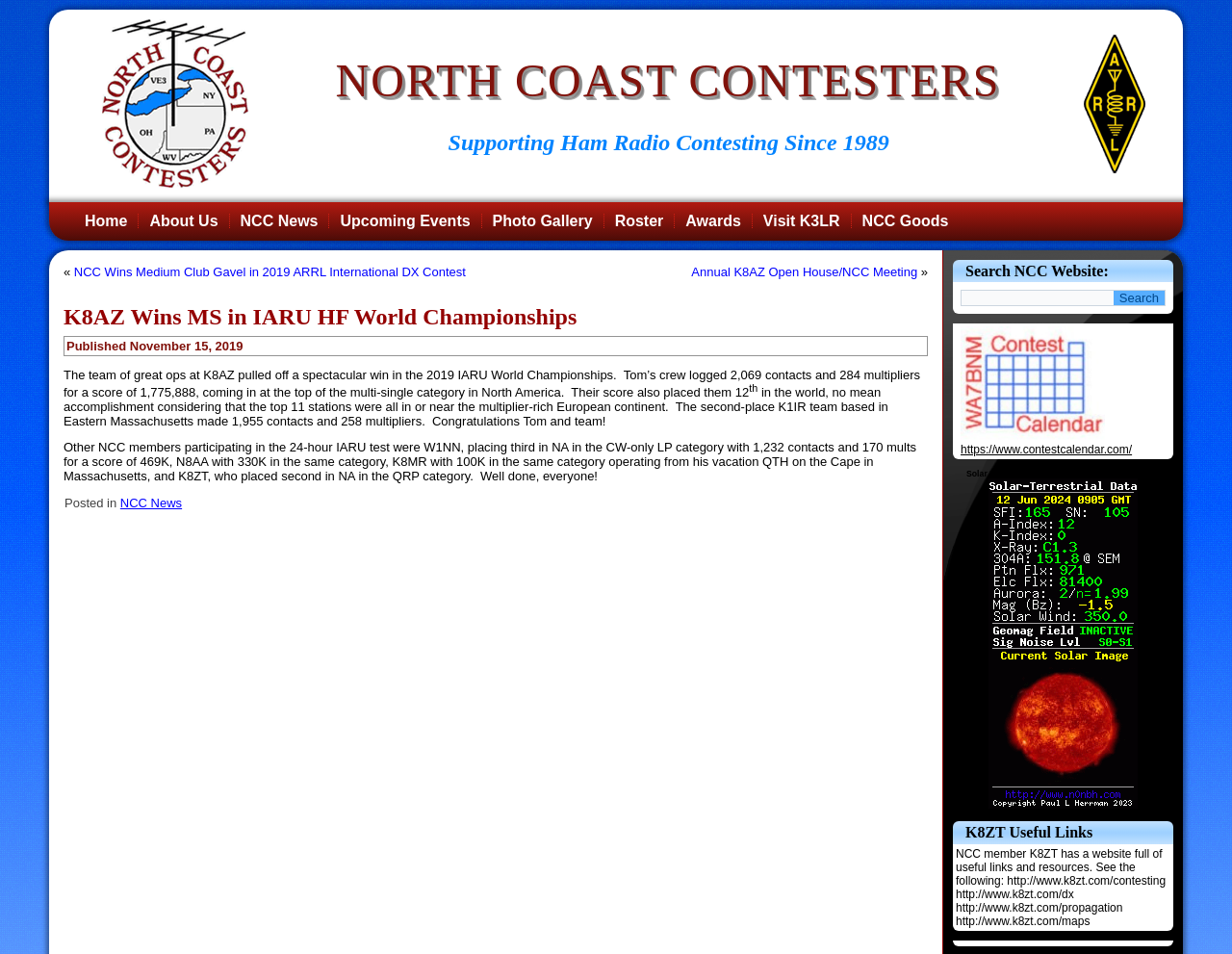What is the purpose of the search box?
From the screenshot, supply a one-word or short-phrase answer.

To search the NCC website